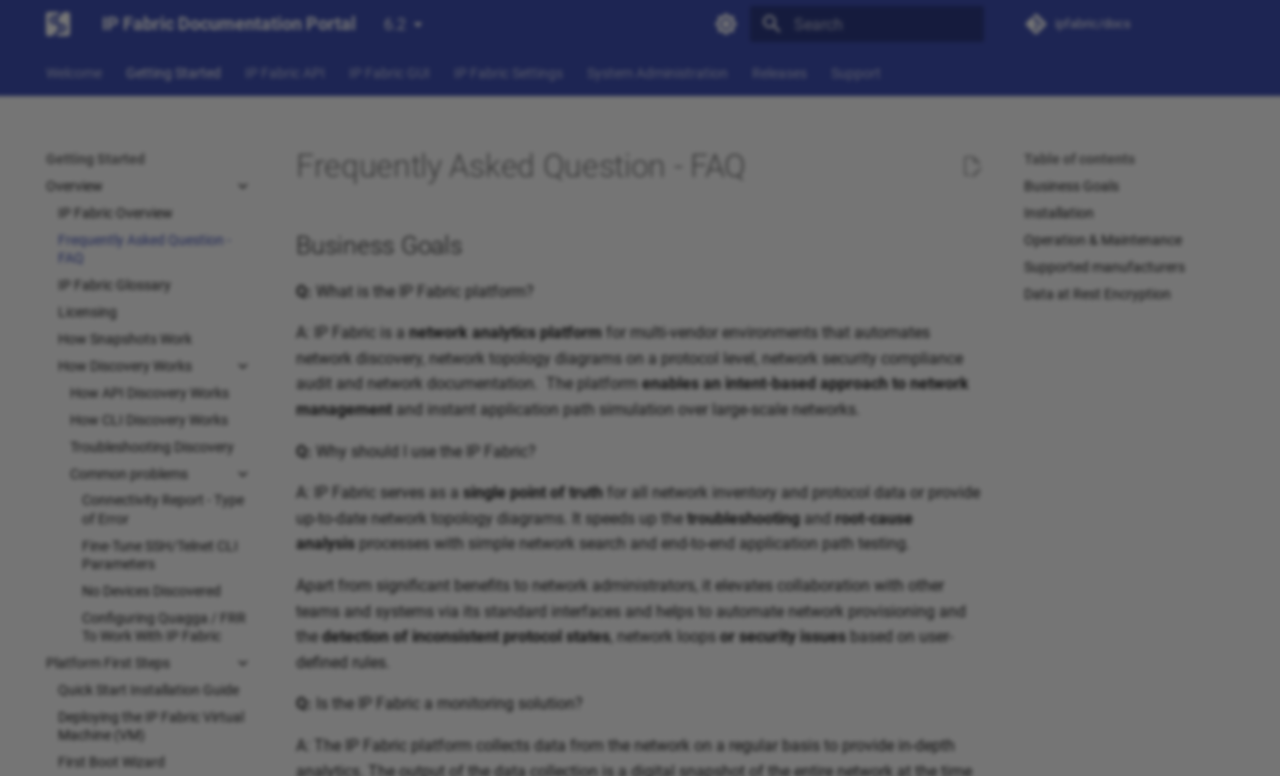Look at the image and answer the question in detail:
What is the purpose of the search bar?

The search bar is located in the navigation section 'Header' and has a placeholder text 'Search'. It is likely used to search for specific documentation or topics within the IP Fabric Documentation Portal.